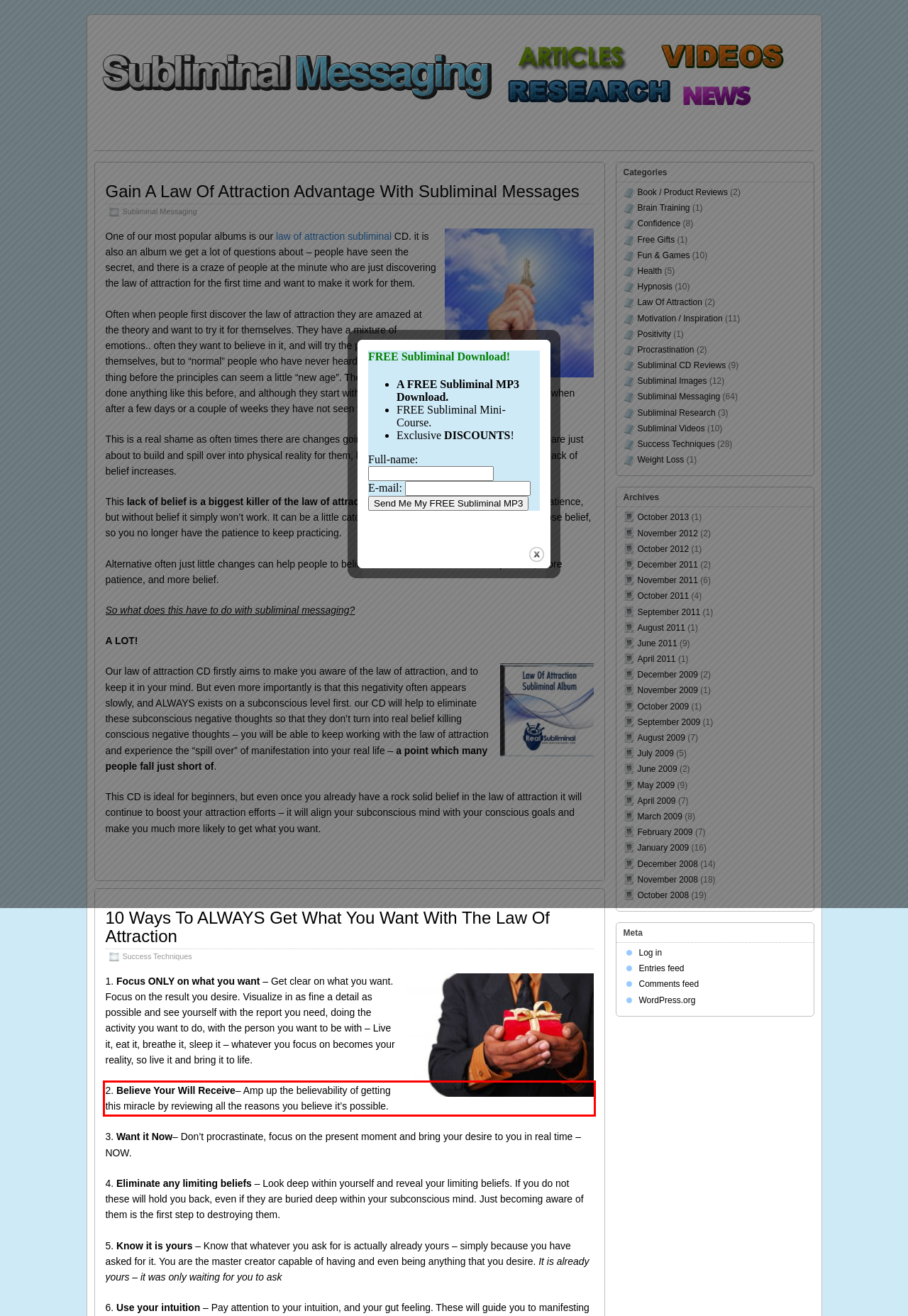Examine the webpage screenshot and use OCR to obtain the text inside the red bounding box.

2. Believe Your Will Receive– Amp up the believability of getting this miracle by reviewing all the reasons you believe it’s possible.